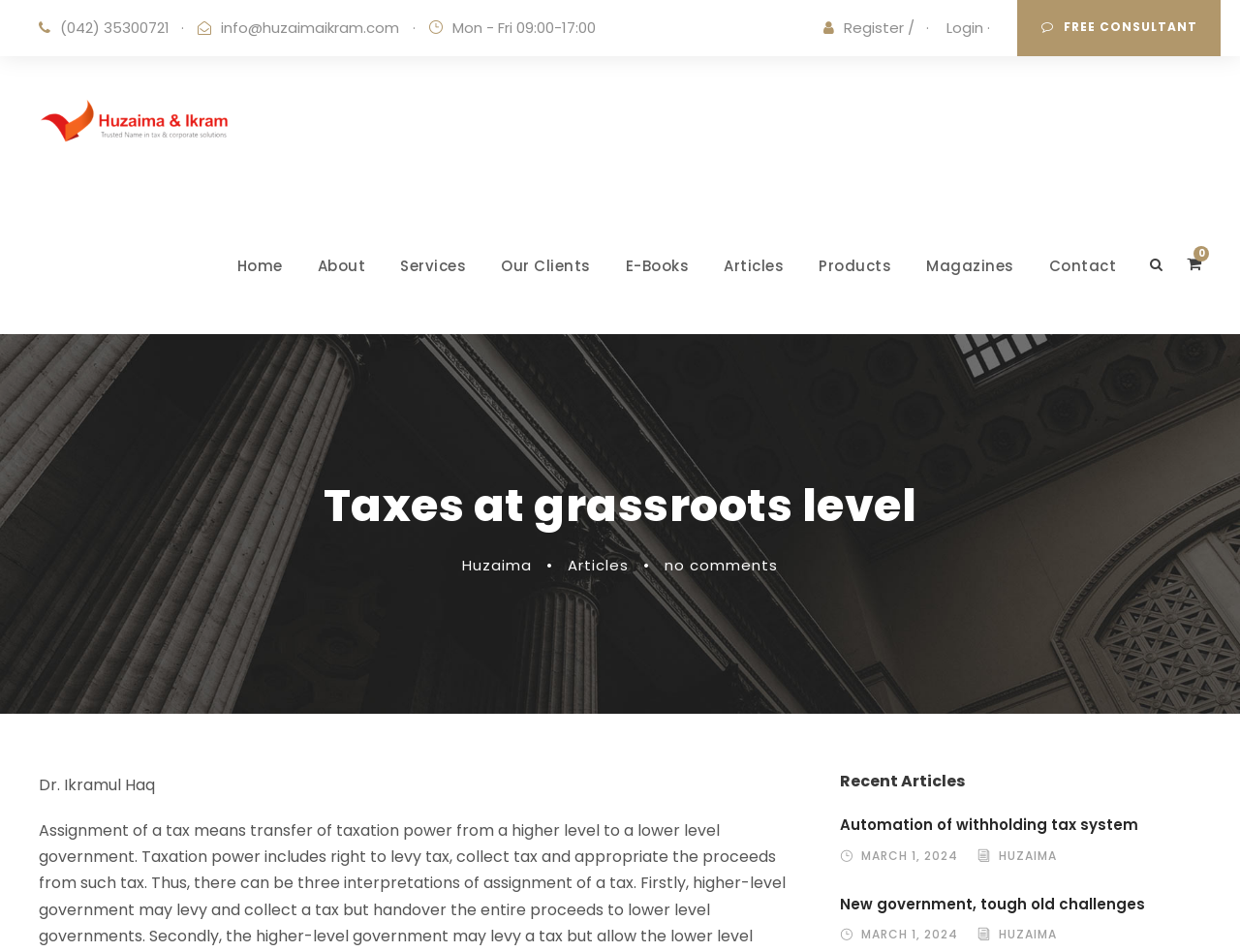With reference to the screenshot, provide a detailed response to the question below:
What is the phone number?

The phone number can be found at the top of the webpage, next to the email address, and is displayed as a static text element.